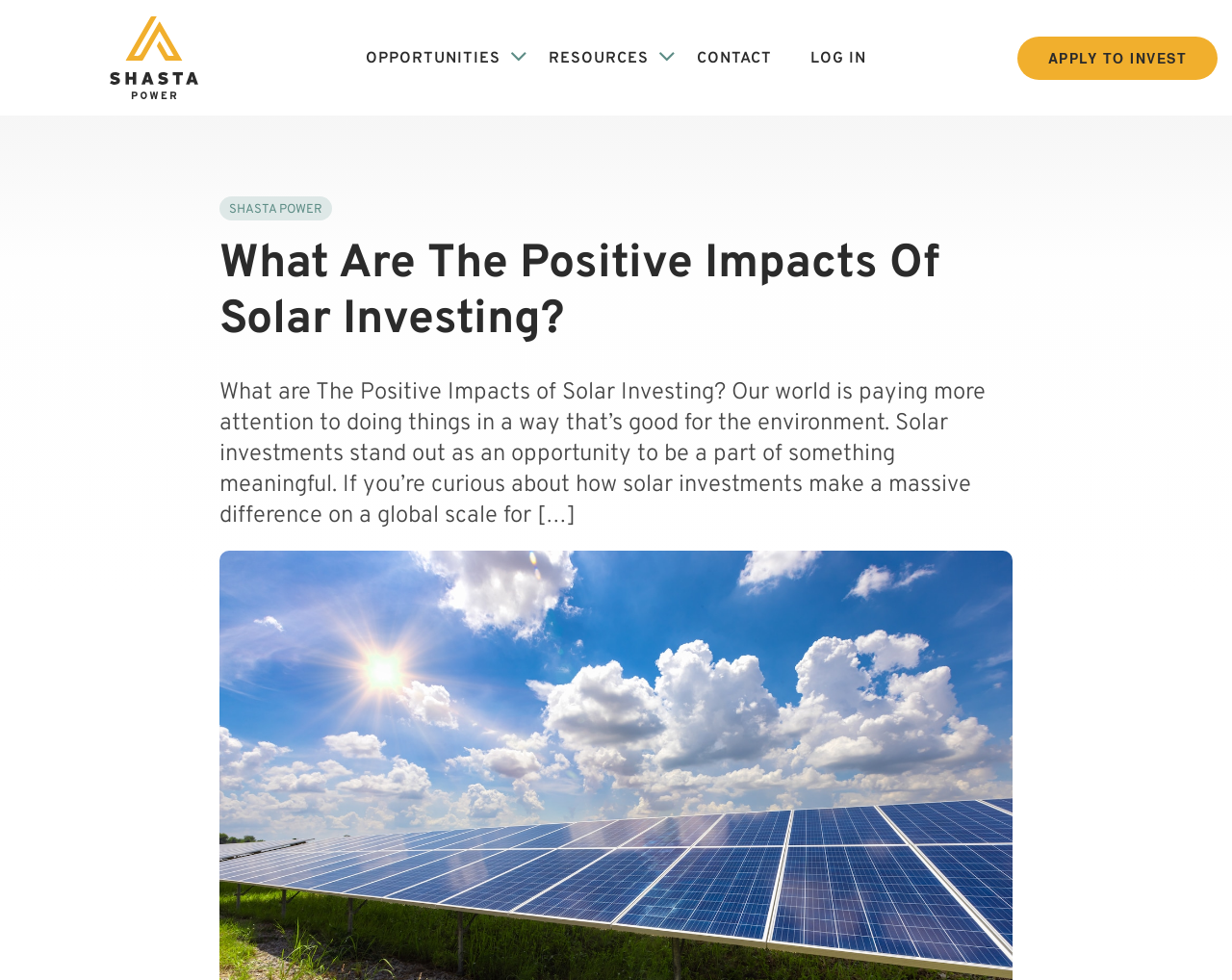What is the purpose of the 'APPLY TO INVEST' button?
Utilize the information in the image to give a detailed answer to the question.

I inferred the purpose of the button by its text 'APPLY TO INVEST' and the context of the webpage, which is about solar investing.